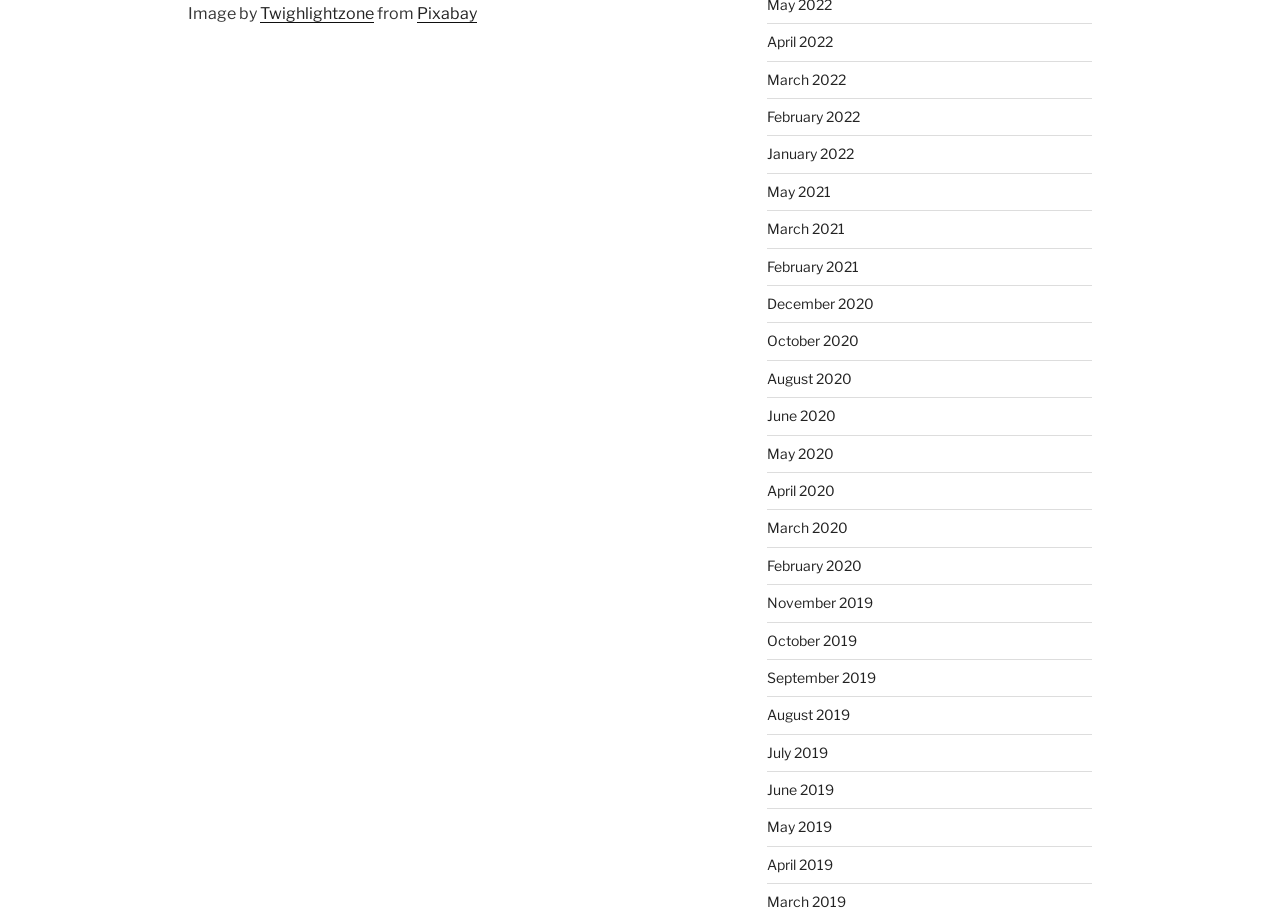Answer the question with a single word or phrase: 
What is the format of the links on the webpage?

Month Year